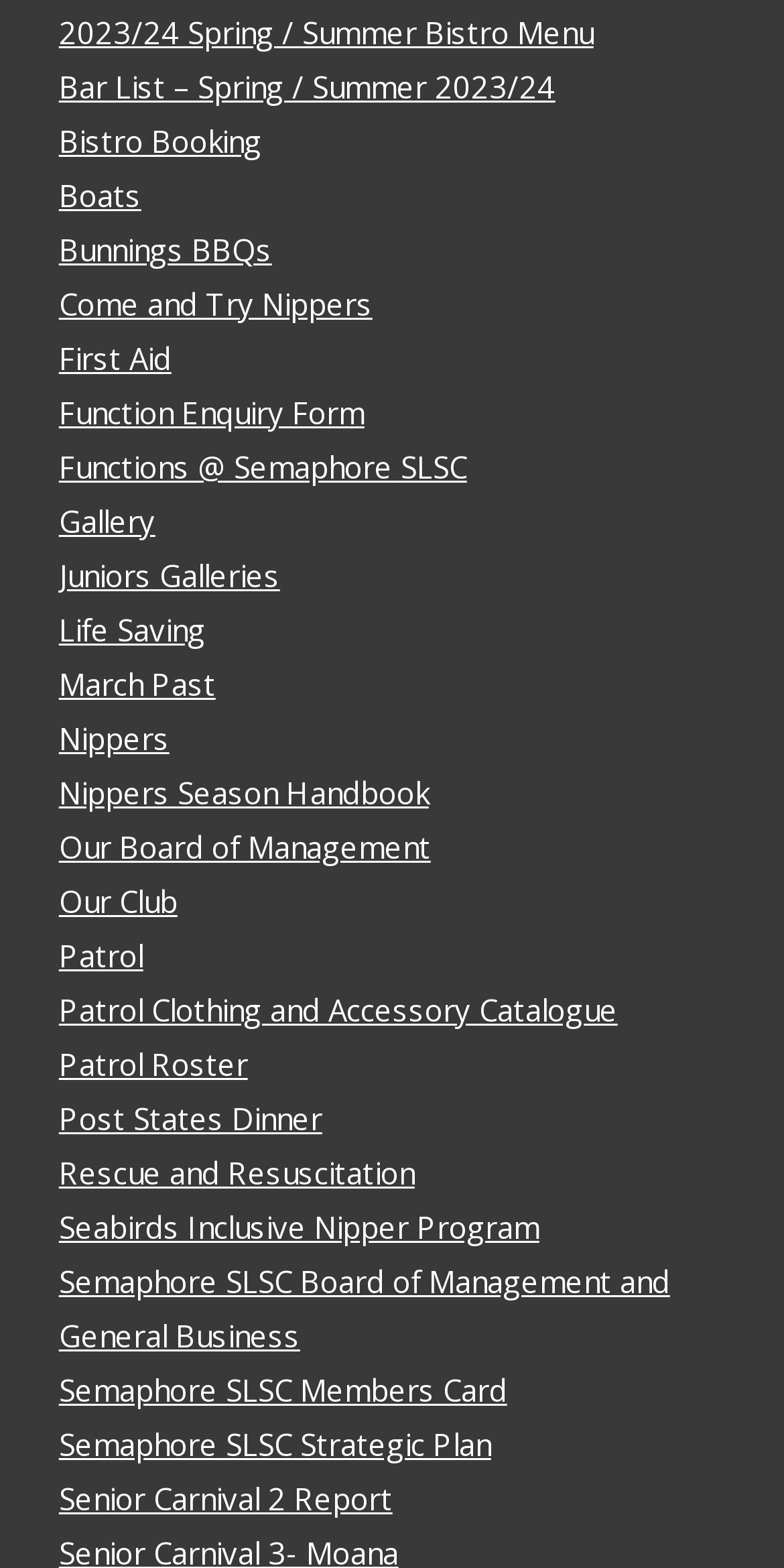Is there a link related to Nippers on the webpage?
Please provide a single word or phrase as your answer based on the image.

Yes